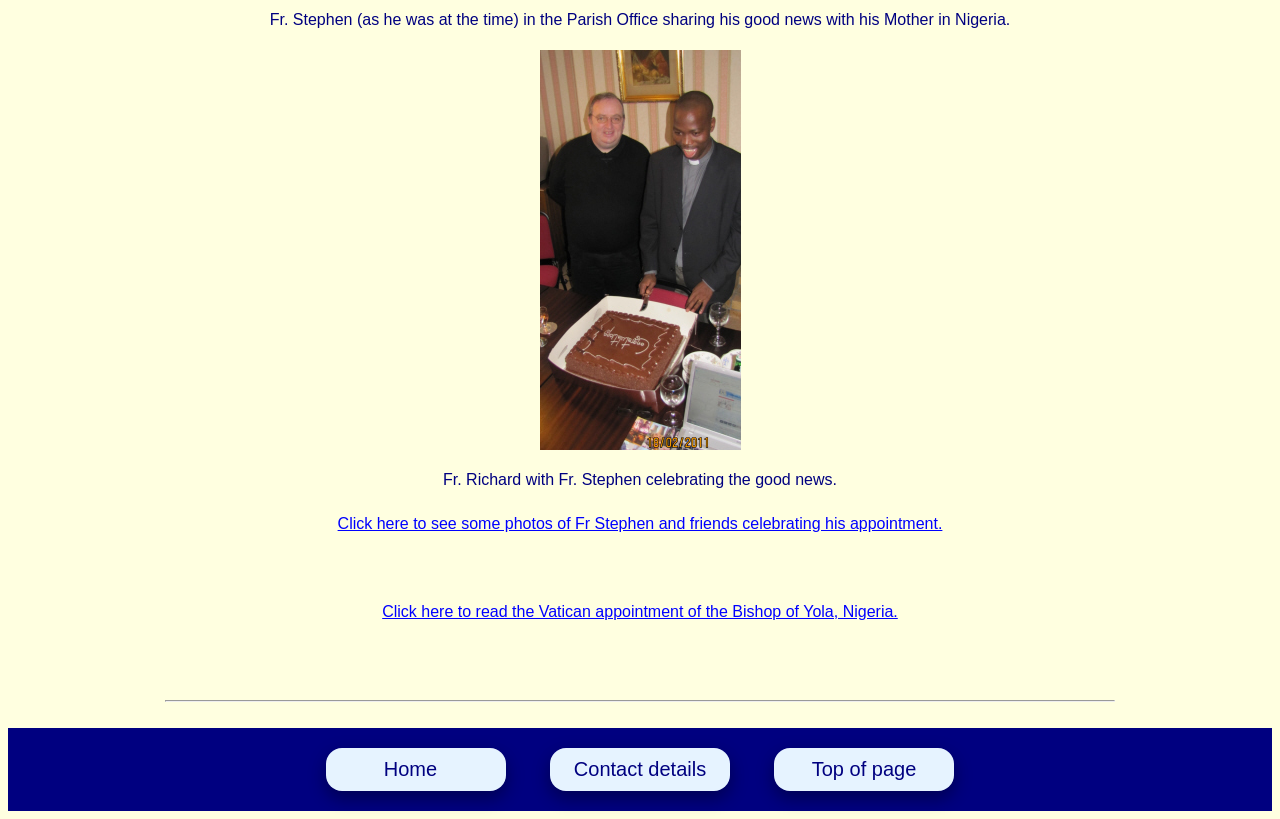What is the purpose of the link 'Click here to see some photos of Fr Stephen and friends celebrating his appointment.'?
Use the screenshot to answer the question with a single word or phrase.

to view photos